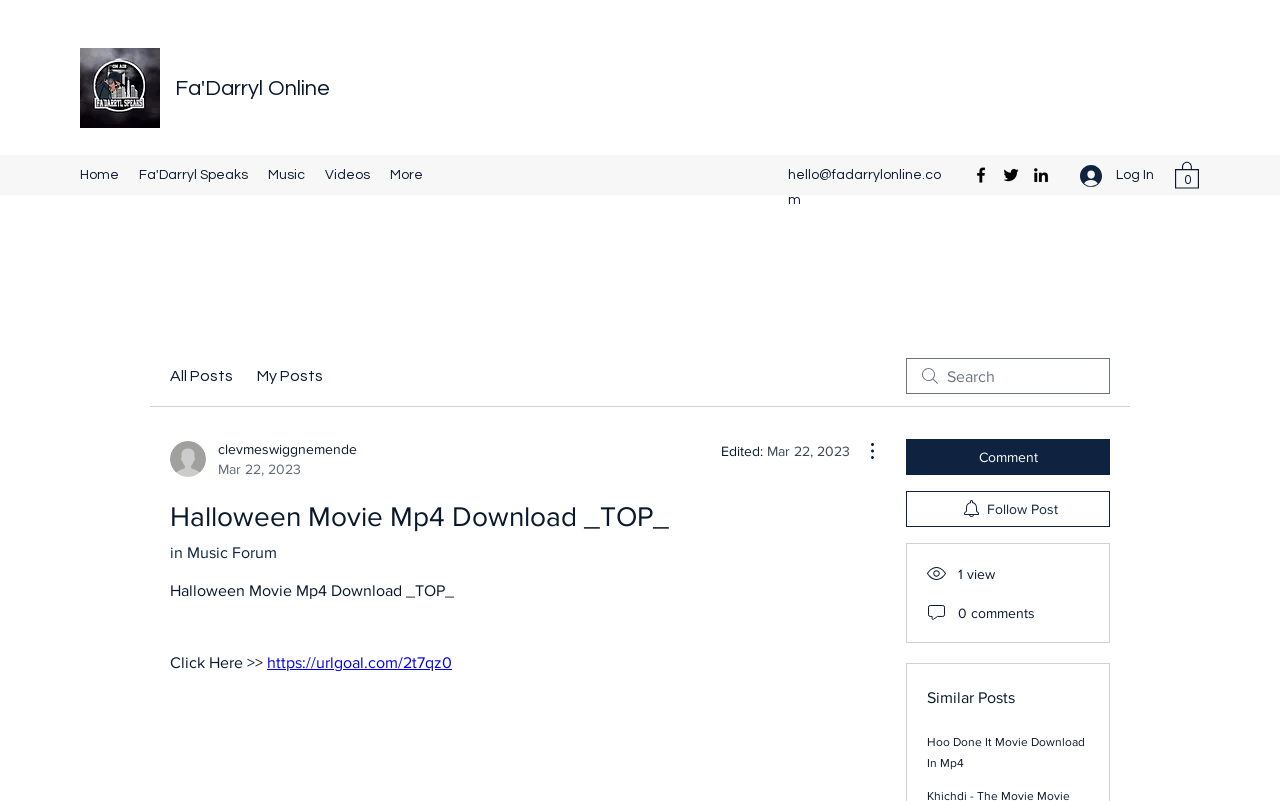Identify the bounding box coordinates of the part that should be clicked to carry out this instruction: "Register for an account".

None